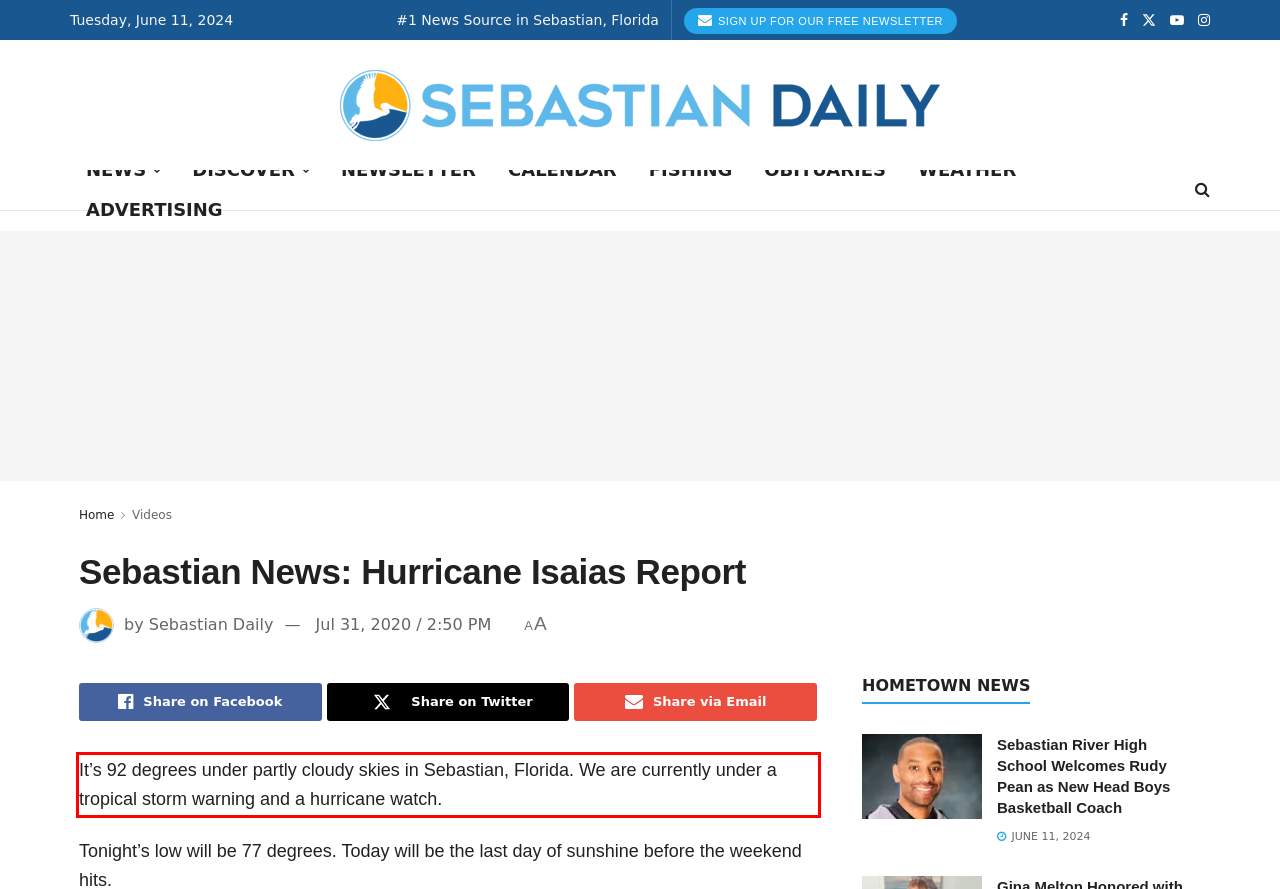Perform OCR on the text inside the red-bordered box in the provided screenshot and output the content.

It’s 92 degrees under partly cloudy skies in Sebastian, Florida. We are currently under a tropical storm warning and a hurricane watch.